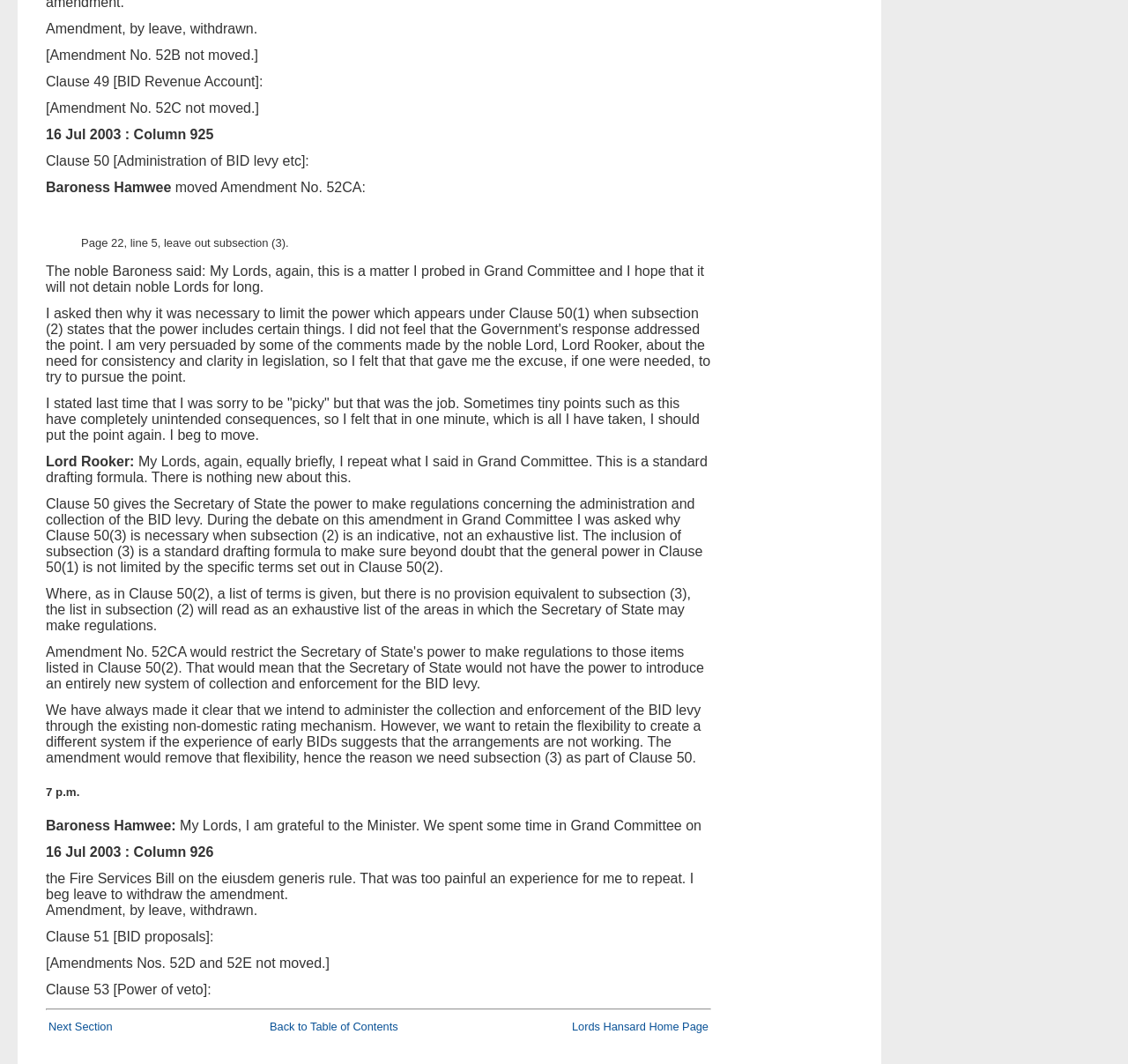What is the purpose of Clause 50?
Refer to the screenshot and deliver a thorough answer to the question presented.

According to the discussion, Clause 50 gives the Secretary of State the power to make regulations concerning the administration and collection of the BID levy, and the speakers are discussing the implications of this clause.